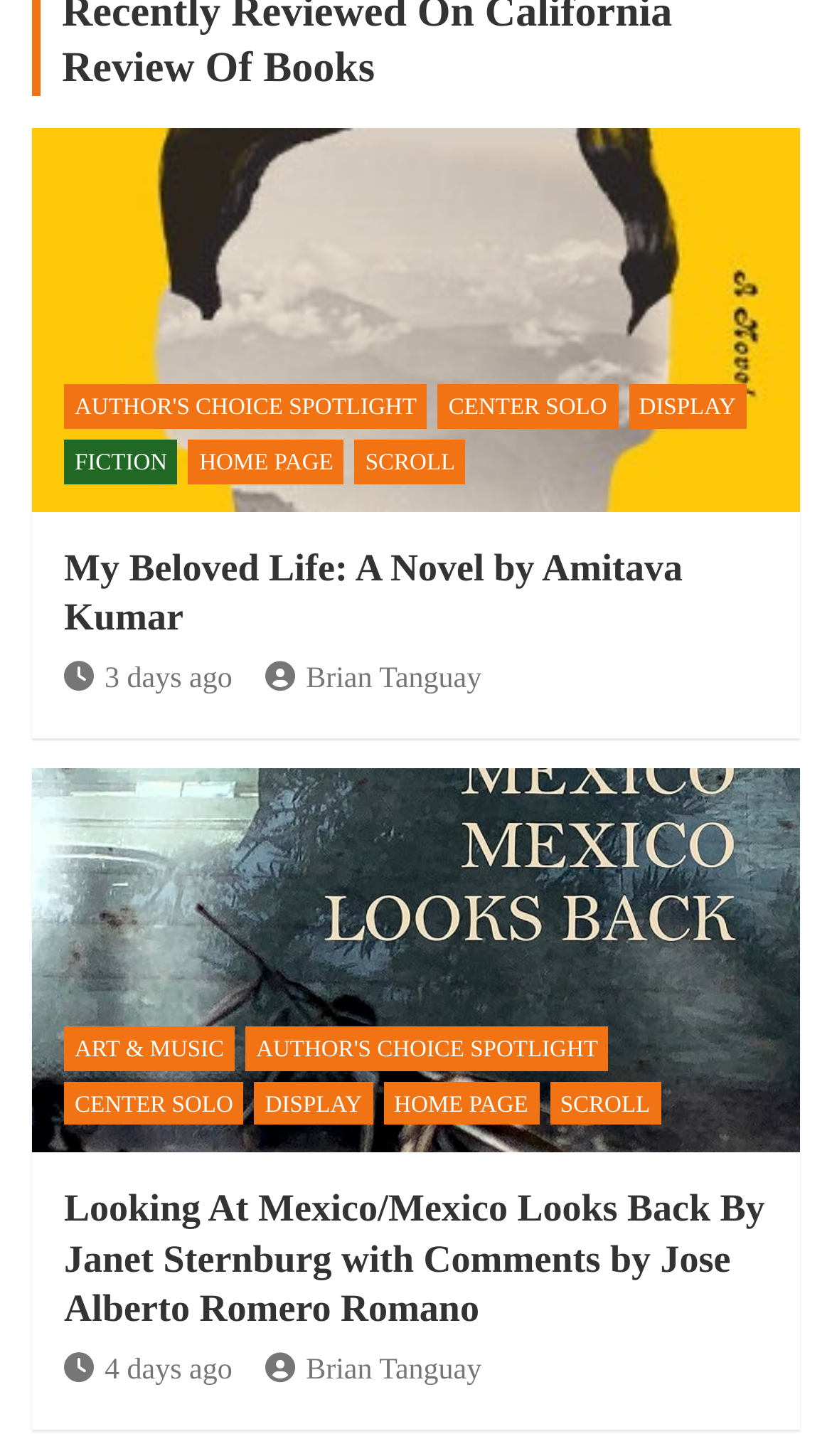Pinpoint the bounding box coordinates of the area that should be clicked to complete the following instruction: "Explore ART & MUSIC". The coordinates must be given as four float numbers between 0 and 1, i.e., [left, top, right, bottom].

[0.077, 0.705, 0.282, 0.735]